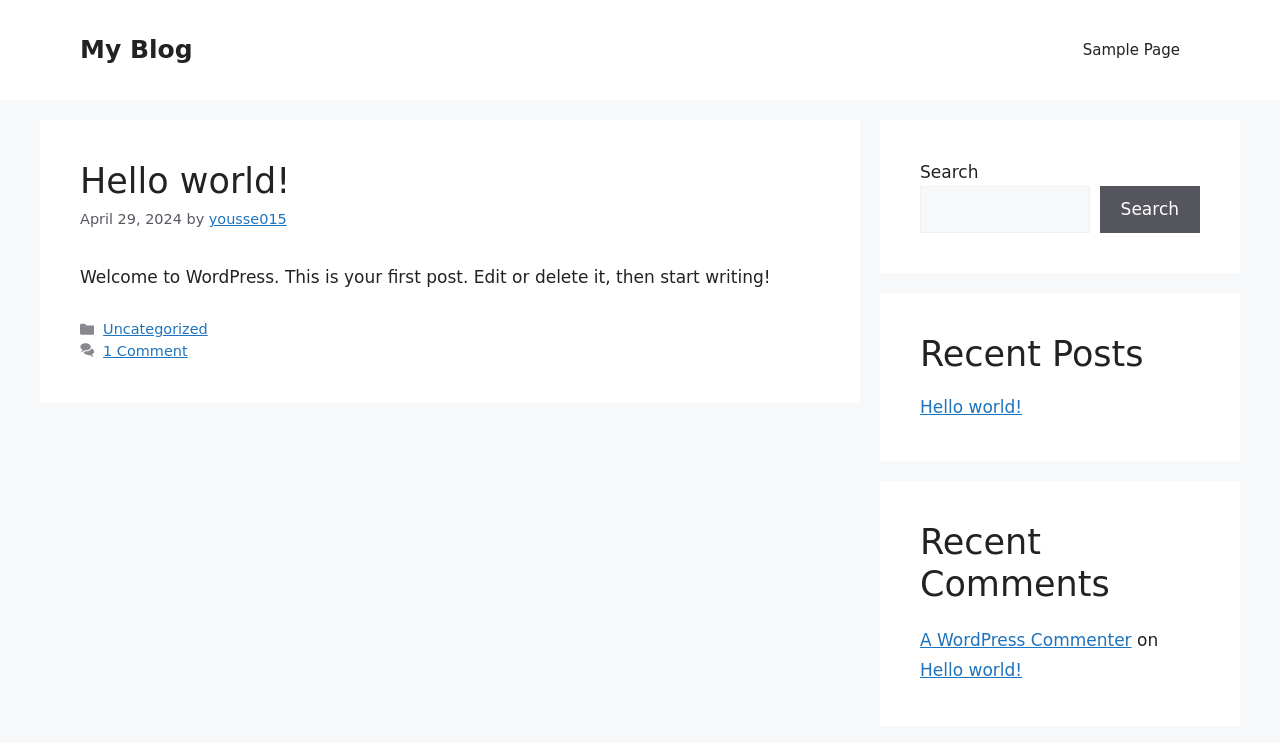Provide your answer in one word or a succinct phrase for the question: 
What is the author of the first article?

yousse015